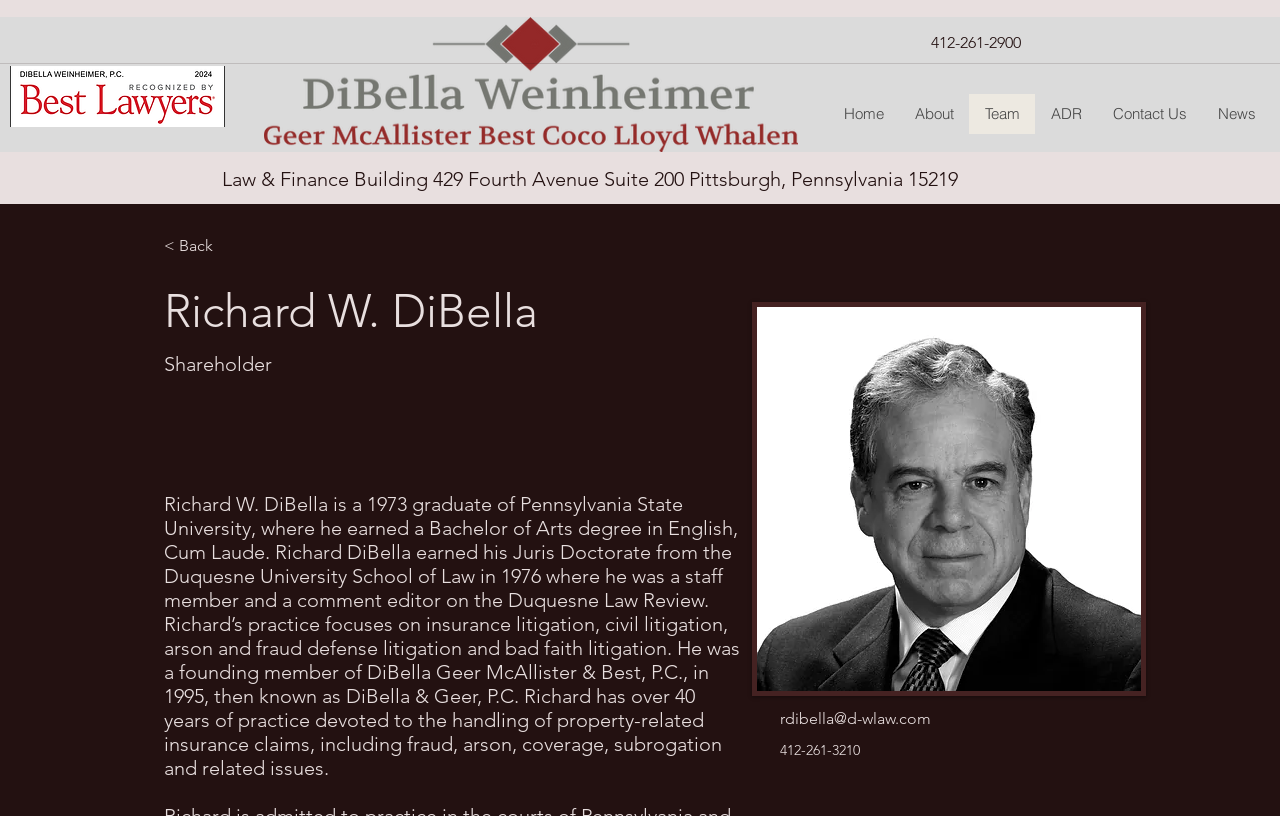Please find the bounding box coordinates of the element that needs to be clicked to perform the following instruction: "View Richard W. DiBella's profile". The bounding box coordinates should be four float numbers between 0 and 1, represented as [left, top, right, bottom].

[0.128, 0.347, 0.552, 0.415]